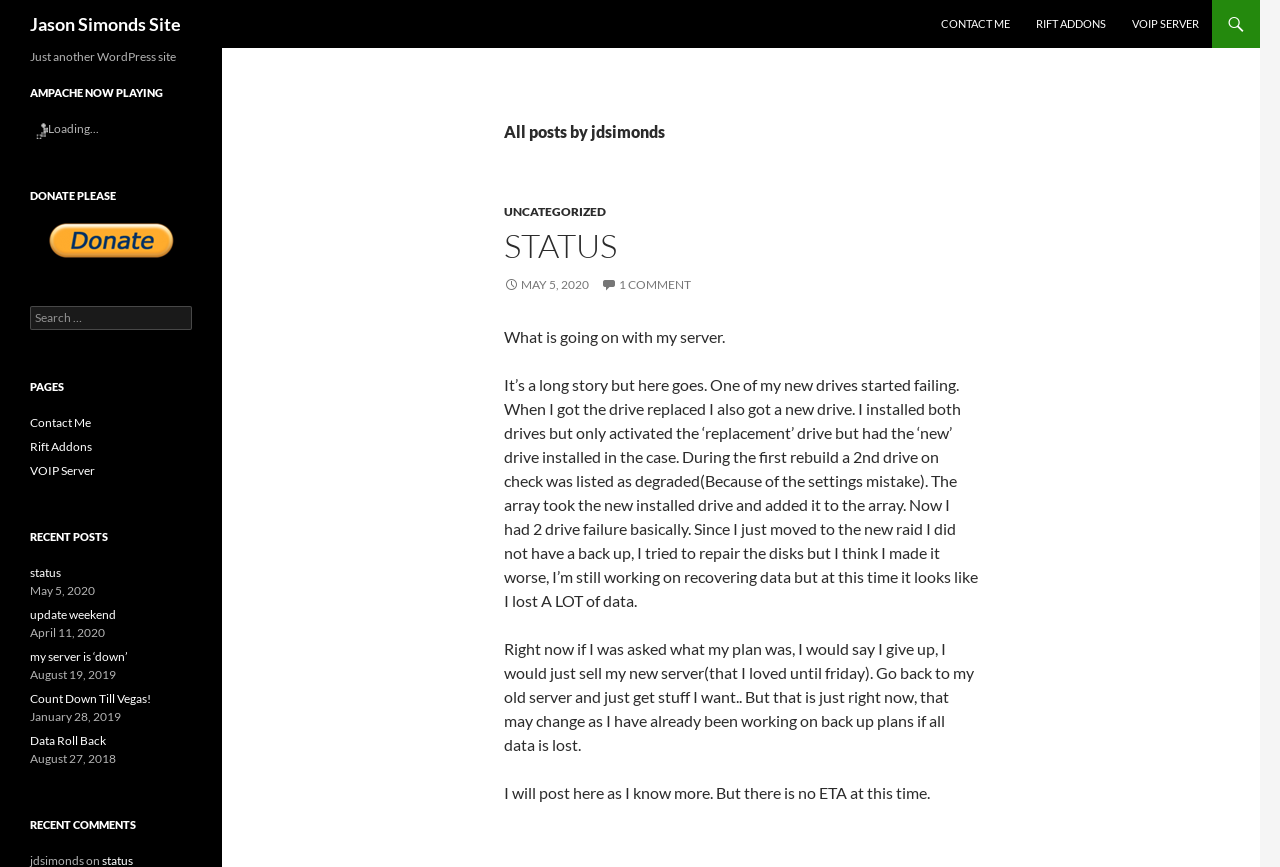Find the bounding box coordinates of the element to click in order to complete the given instruction: "View STATUS post."

[0.394, 0.263, 0.764, 0.304]